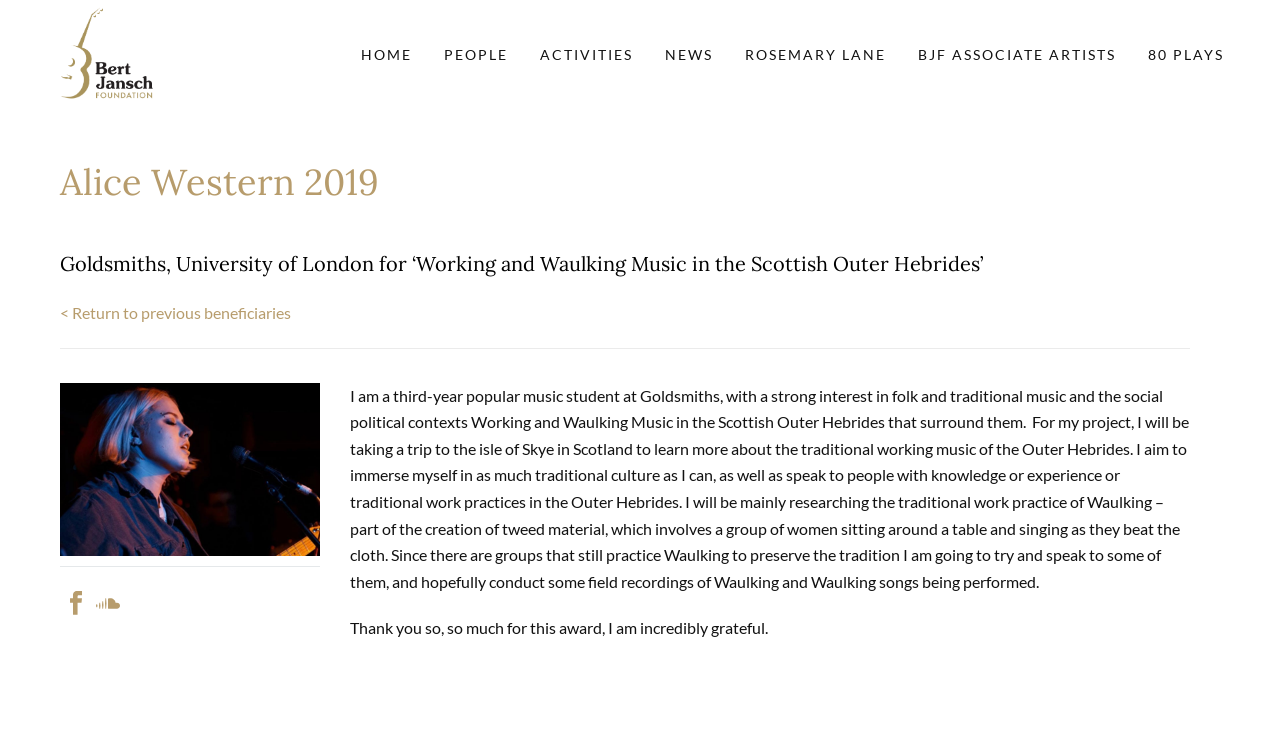What is the university of the awardee?
Give a detailed explanation using the information visible in the image.

The university of the awardee can be found in the heading 'Goldsmiths, University of London for ‘Working and Waulking Music in the Scottish Outer Hebrides’' which is located below the awardee's name, indicating that Alice Western is a student at Goldsmiths, University of London.